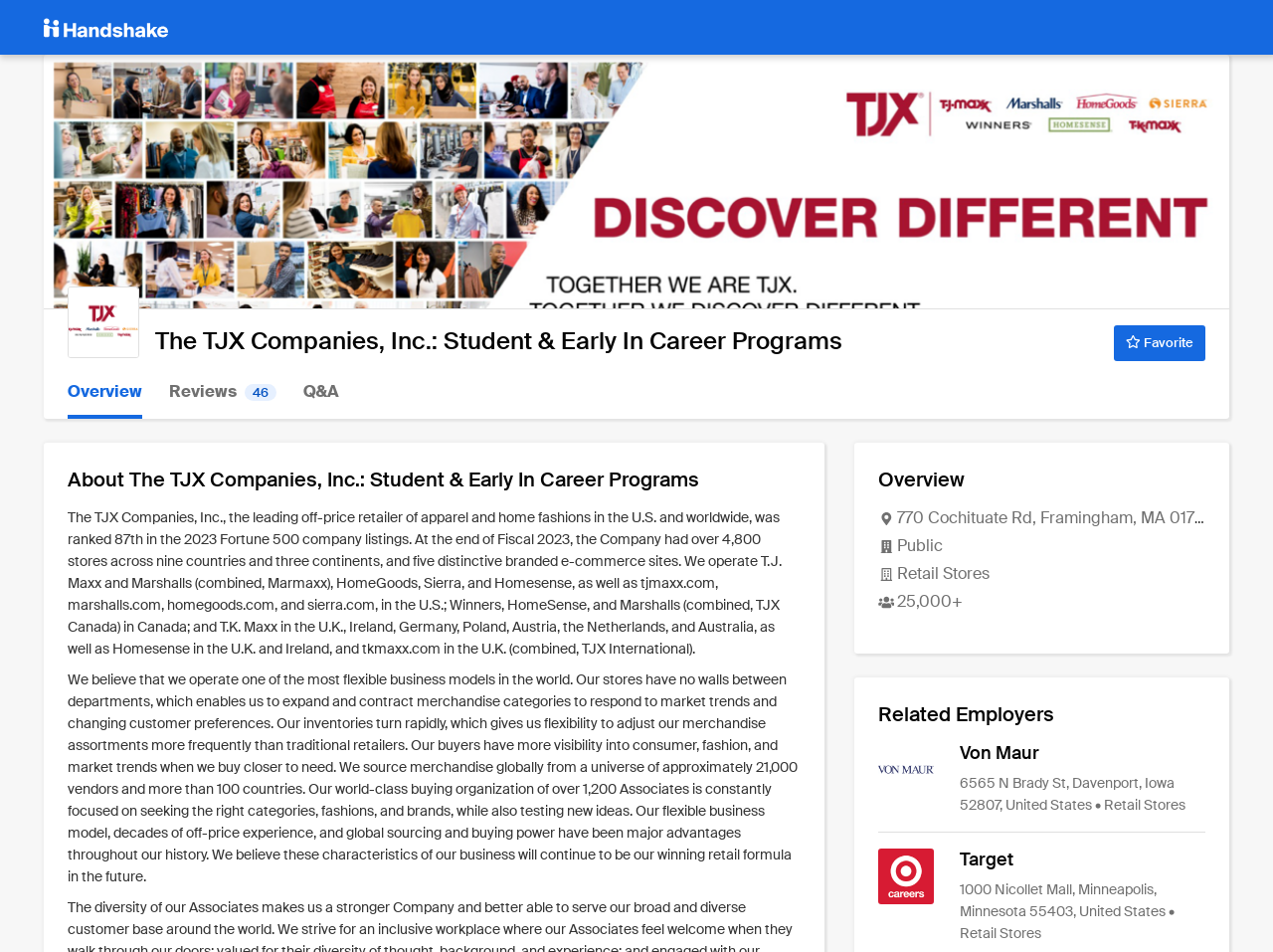What is the name of the company?
Could you answer the question with a detailed and thorough explanation?

The name of the company can be found in the heading element with the text 'The TJX Companies, Inc.: Student & Early In Career Programs' at the top of the webpage.